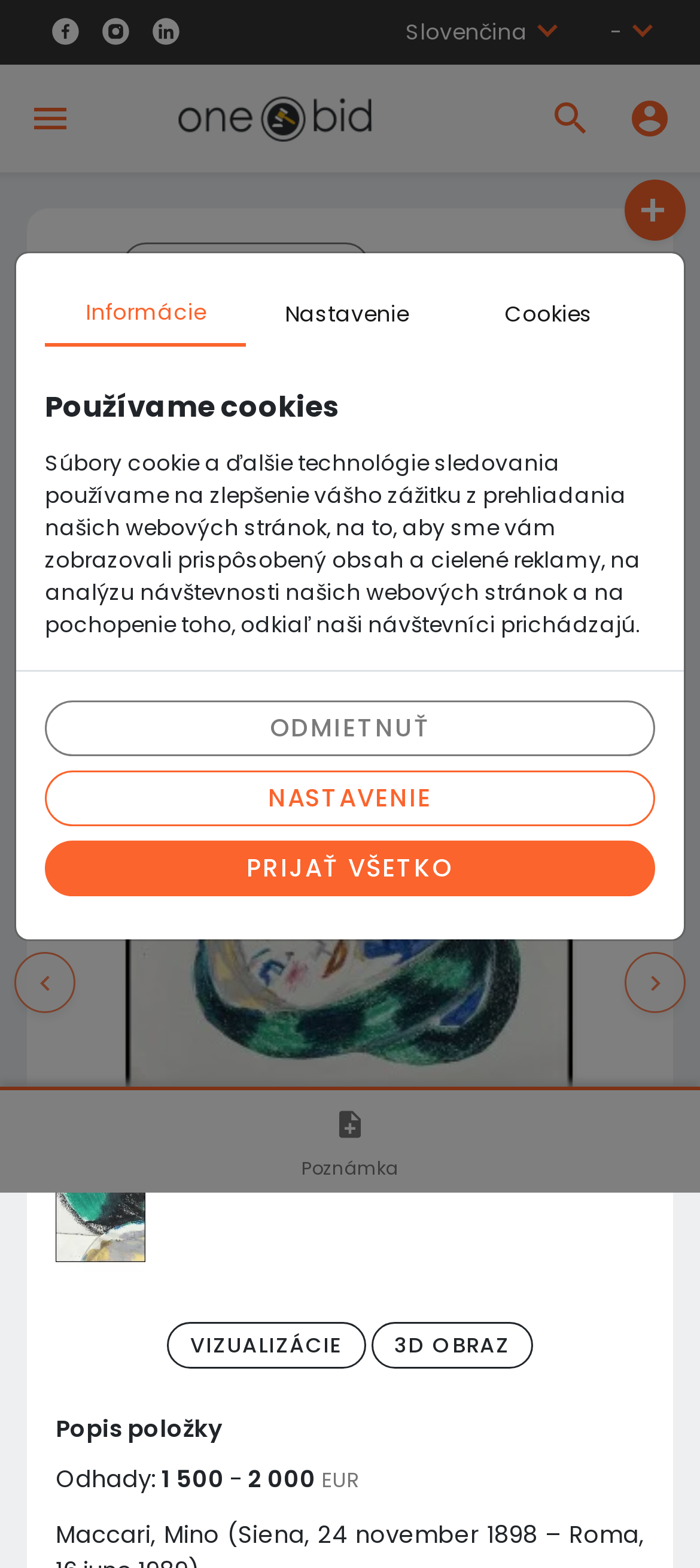What is the name of the artist? Please answer the question using a single word or phrase based on the image.

Maccari, Mino